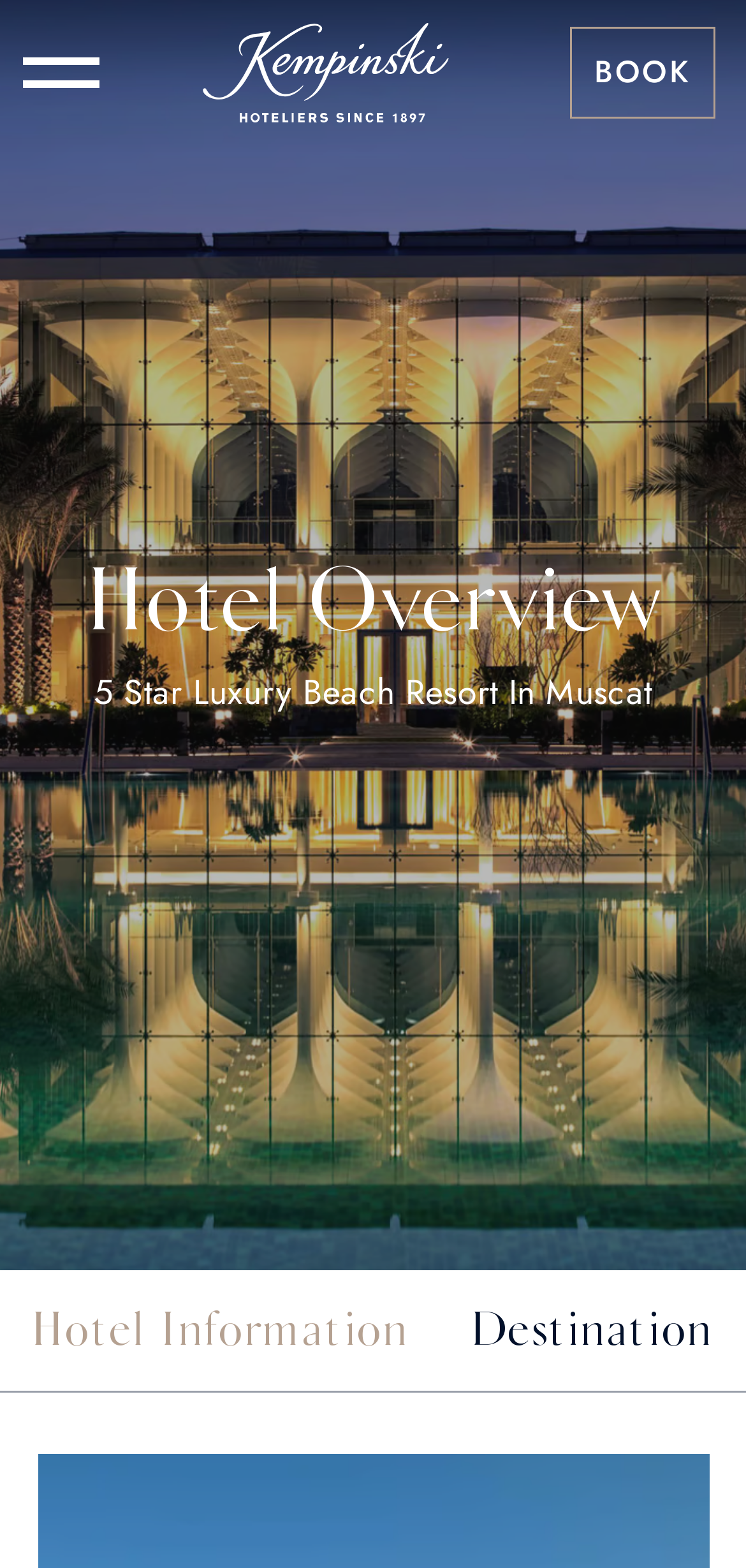Give the bounding box coordinates for this UI element: "Hotel Information". The coordinates should be four float numbers between 0 and 1, arranged as [left, top, right, bottom].

[0.041, 0.83, 0.548, 0.867]